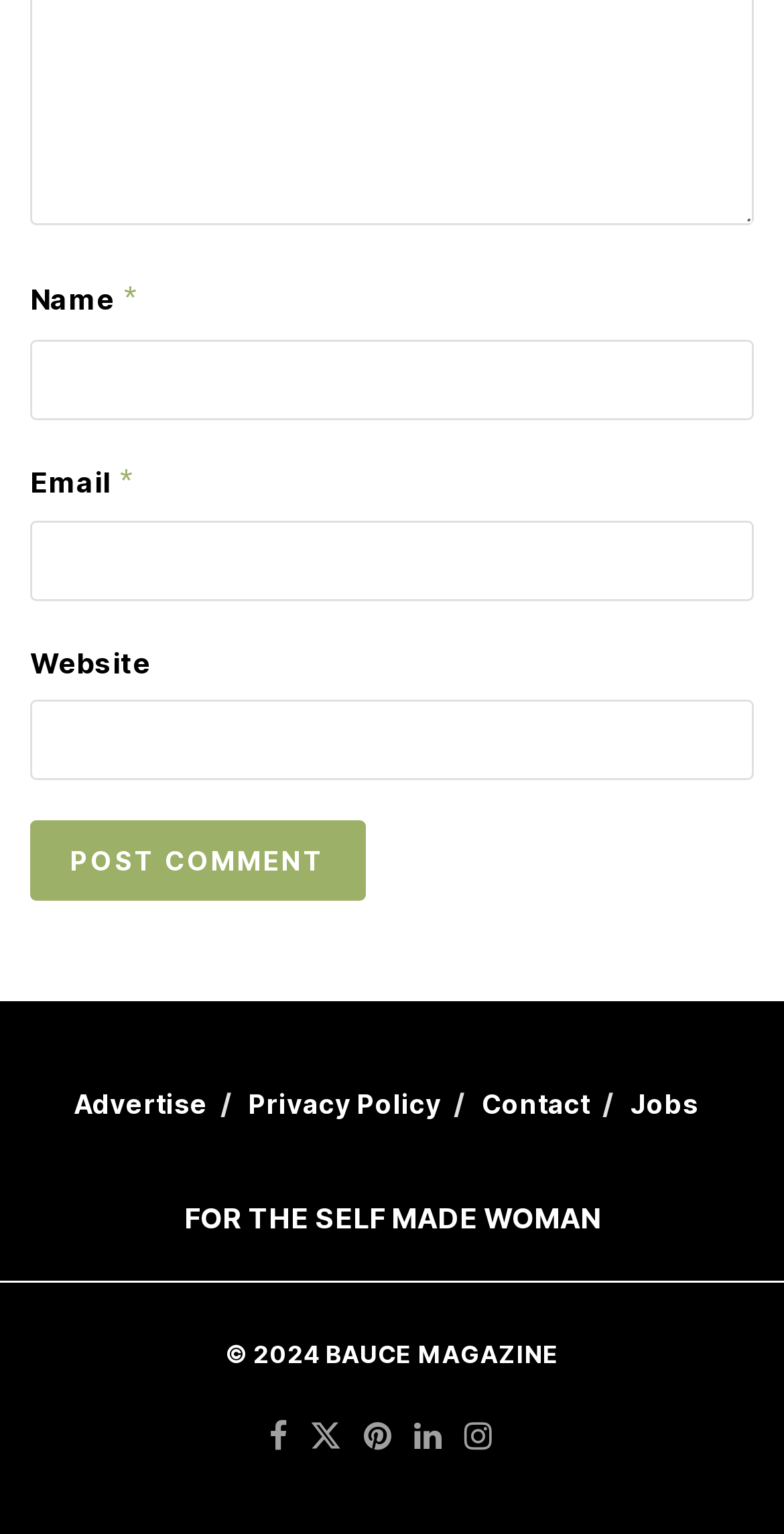Identify the bounding box coordinates for the region of the element that should be clicked to carry out the instruction: "Click the Post Comment button". The bounding box coordinates should be four float numbers between 0 and 1, i.e., [left, top, right, bottom].

[0.038, 0.535, 0.467, 0.588]